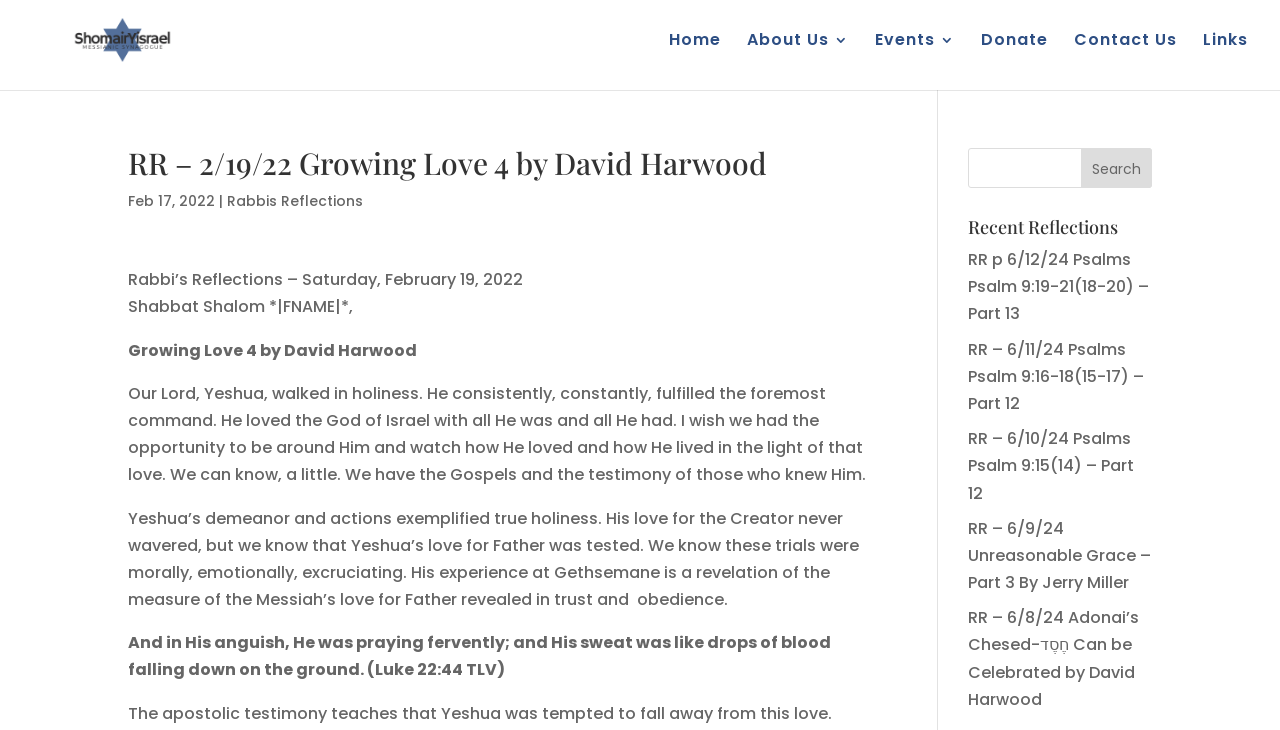Provide the bounding box coordinates for the UI element that is described as: "Donate".

[0.766, 0.045, 0.819, 0.11]